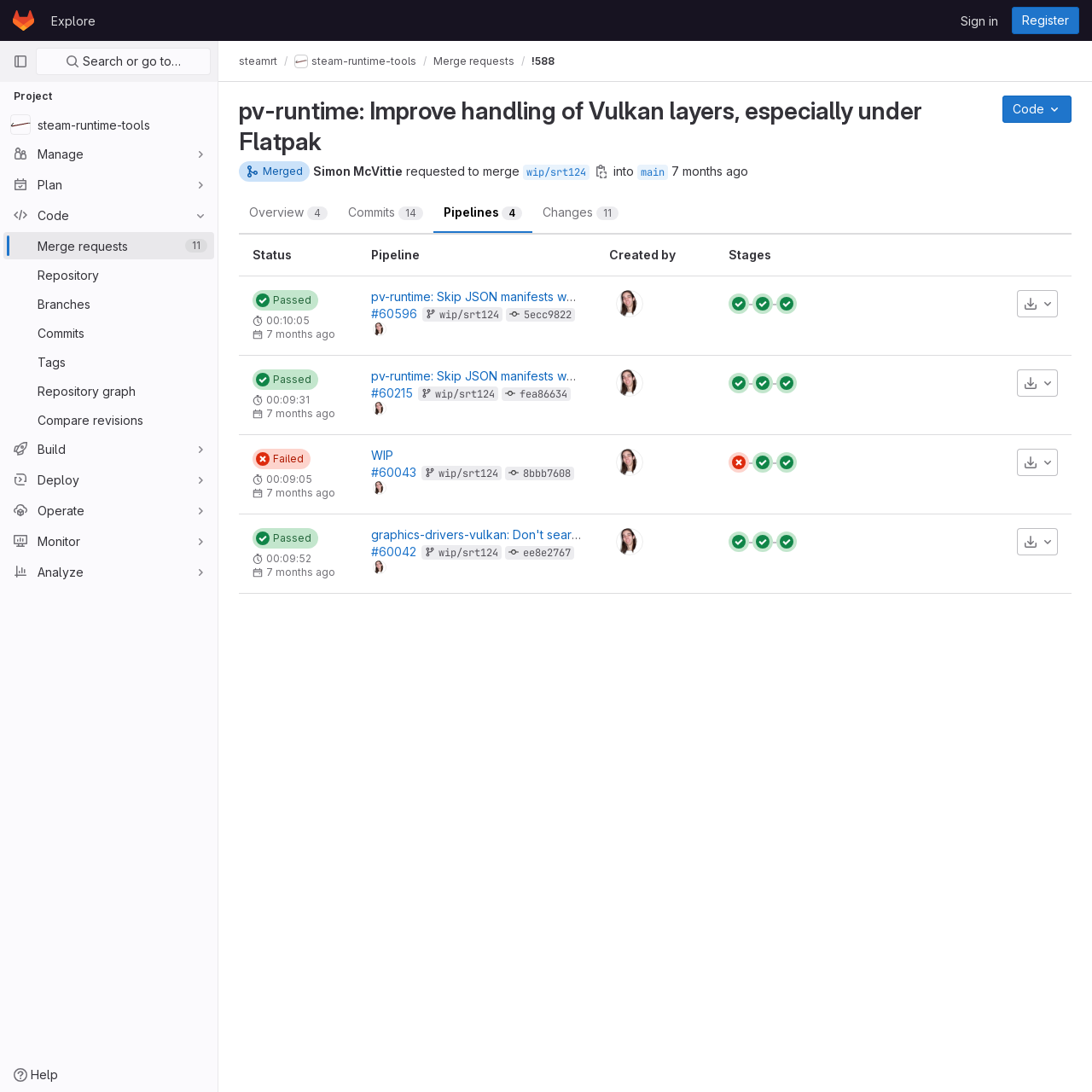Using details from the image, please answer the following question comprehensively:
What is the name of the branch?

I found the answer by looking at the link 'wip/srt124' under the main section. This indicates that the current branch is 'wip/srt124'.